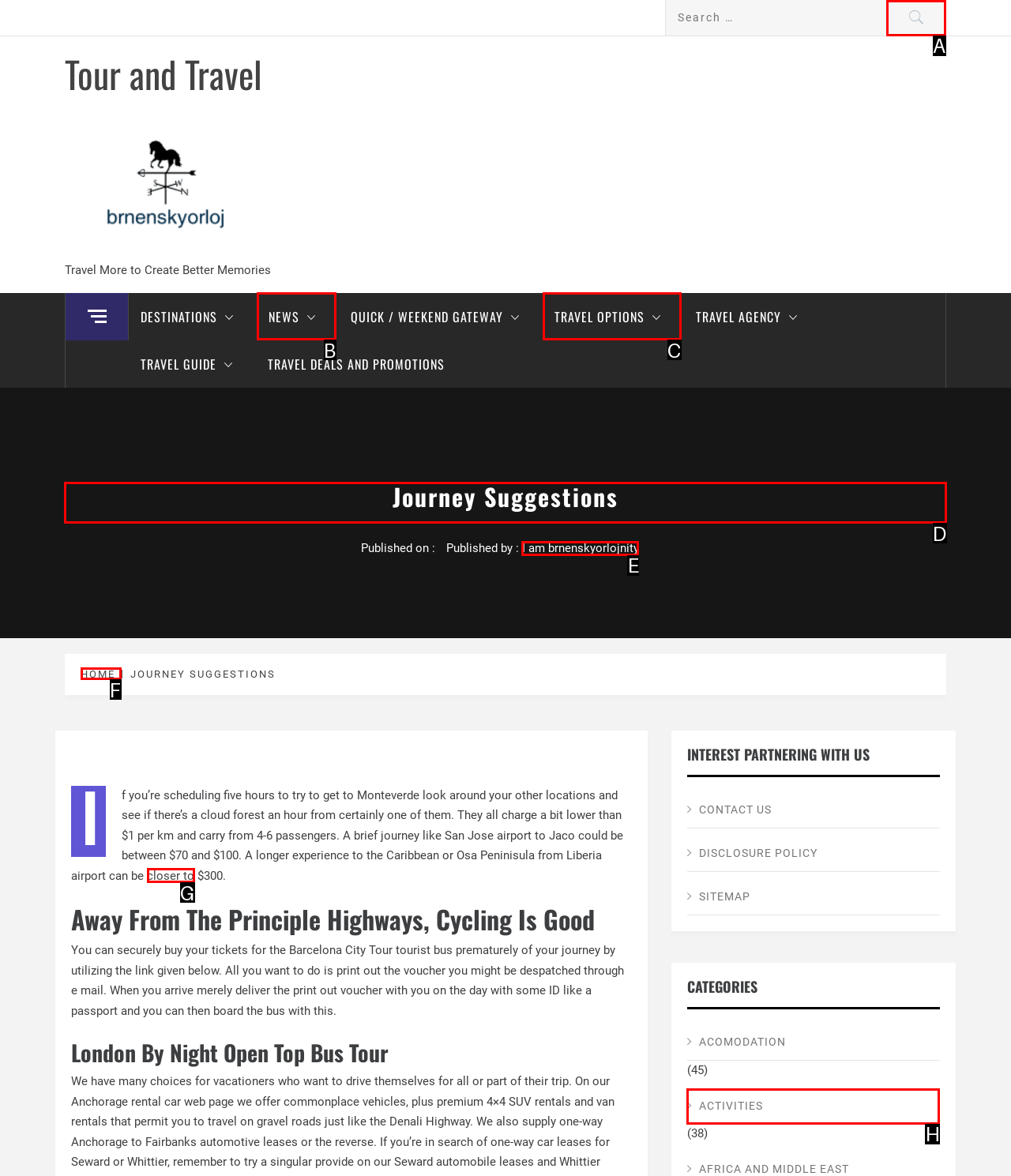Given the task: Read Journey Suggestions, point out the letter of the appropriate UI element from the marked options in the screenshot.

D